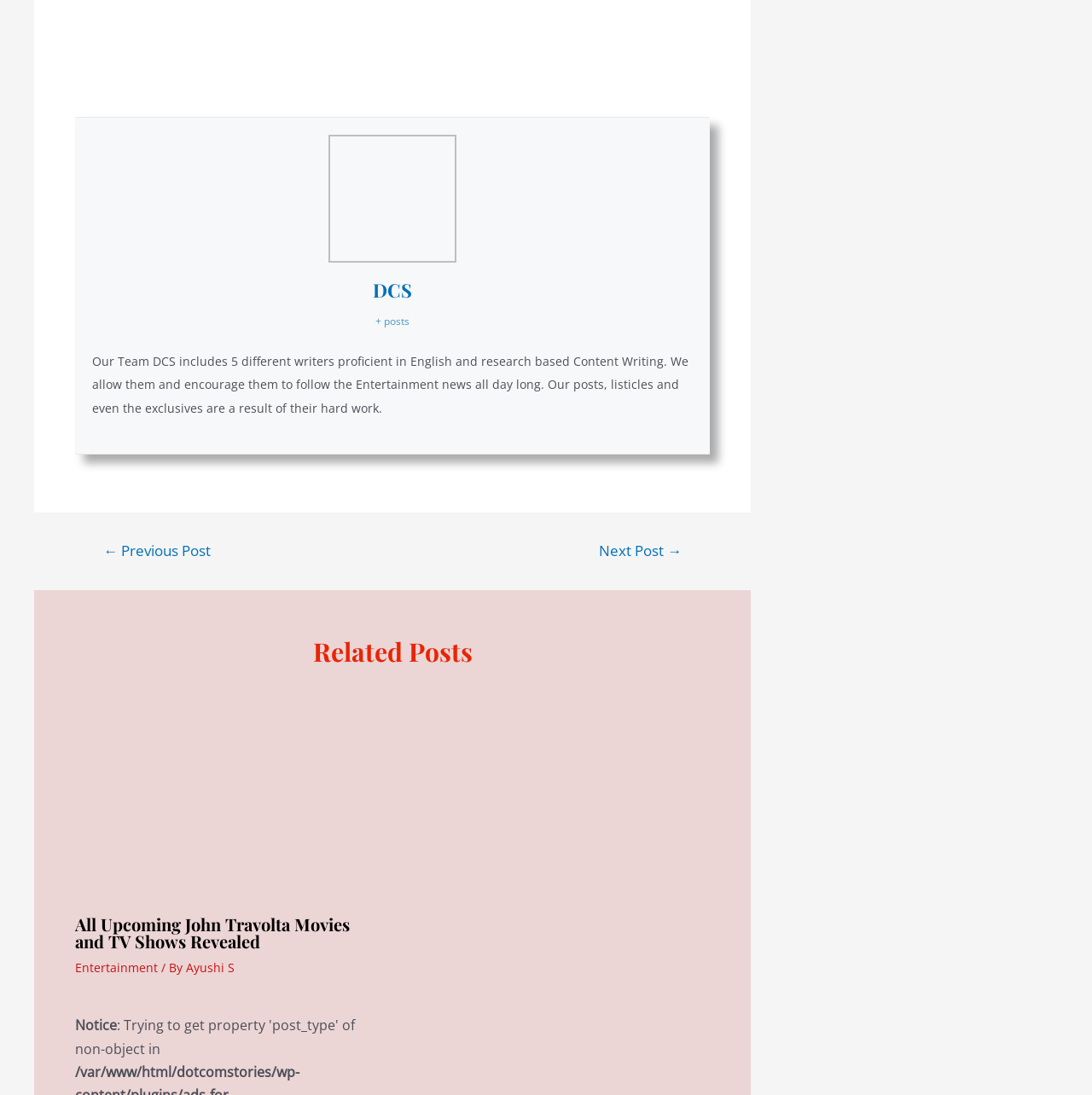From the screenshot, find the bounding box of the UI element matching this description: "DCS". Supply the bounding box coordinates in the form [left, top, right, bottom], each a float between 0 and 1.

[0.341, 0.253, 0.377, 0.276]